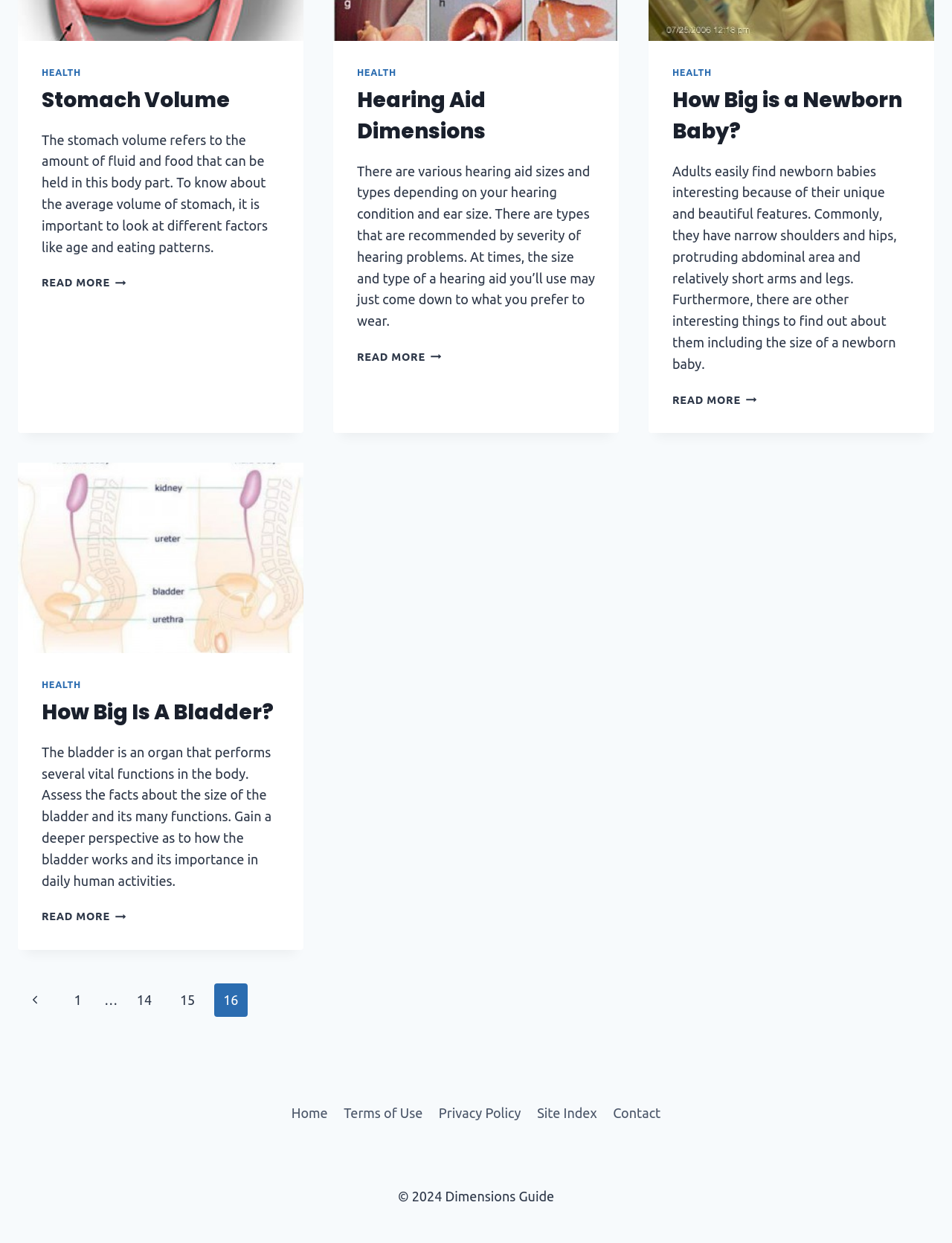Please determine the bounding box coordinates of the section I need to click to accomplish this instruction: "Click on 'HEALTH'".

[0.044, 0.054, 0.085, 0.062]